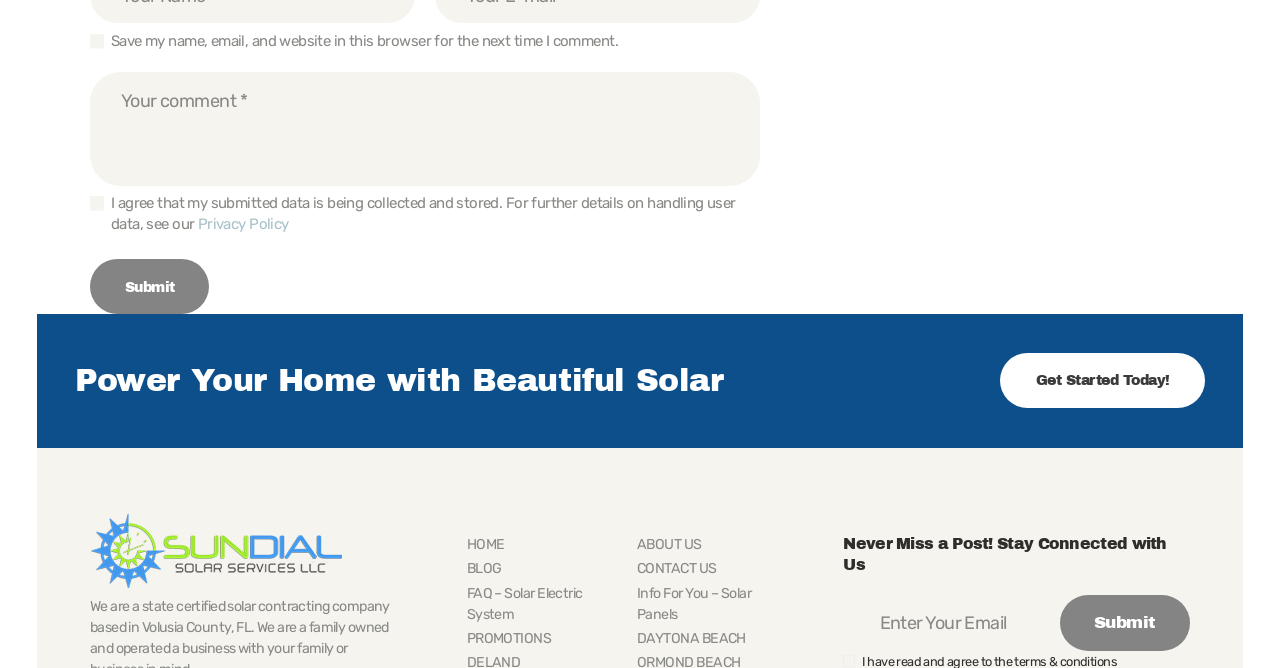Answer the question below in one word or phrase:
How many textboxes are on the webpage?

2